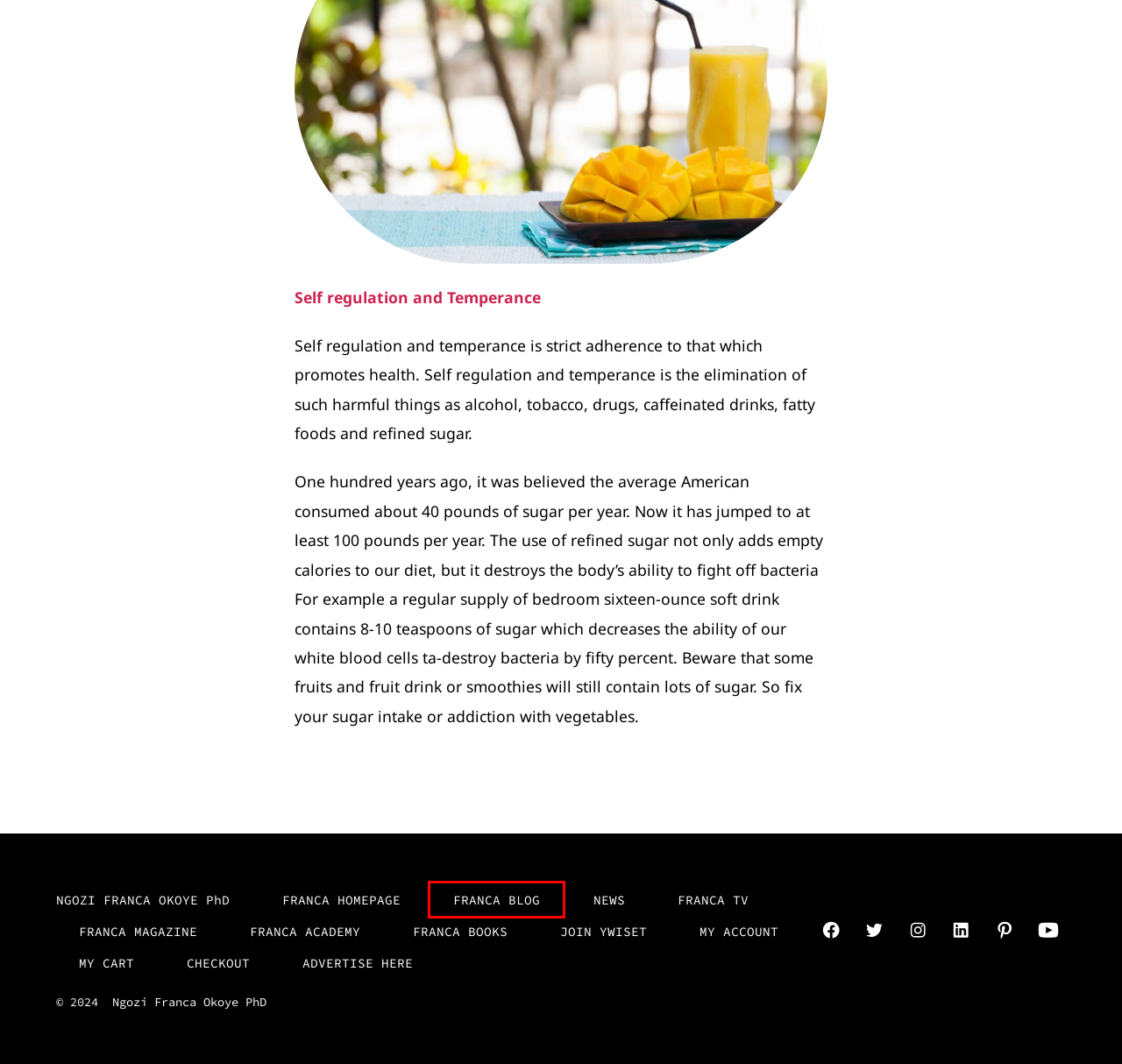Examine the screenshot of a webpage with a red bounding box around an element. Then, select the webpage description that best represents the new page after clicking the highlighted element. Here are the descriptions:
A. Ngozi Franca Okoye – Dr Franca
B. ADVERTISE HERE – Dr Franca
C. FRANCA TV – Dr Franca
D. Prof FRANCA ACADEMY – Dr Franca
E. FRANCA BLOG – Dr Franca
F. Franca Magazine – Dr Franca
G. My Account – Dr Franca
H. Checkout – Dr Franca

E